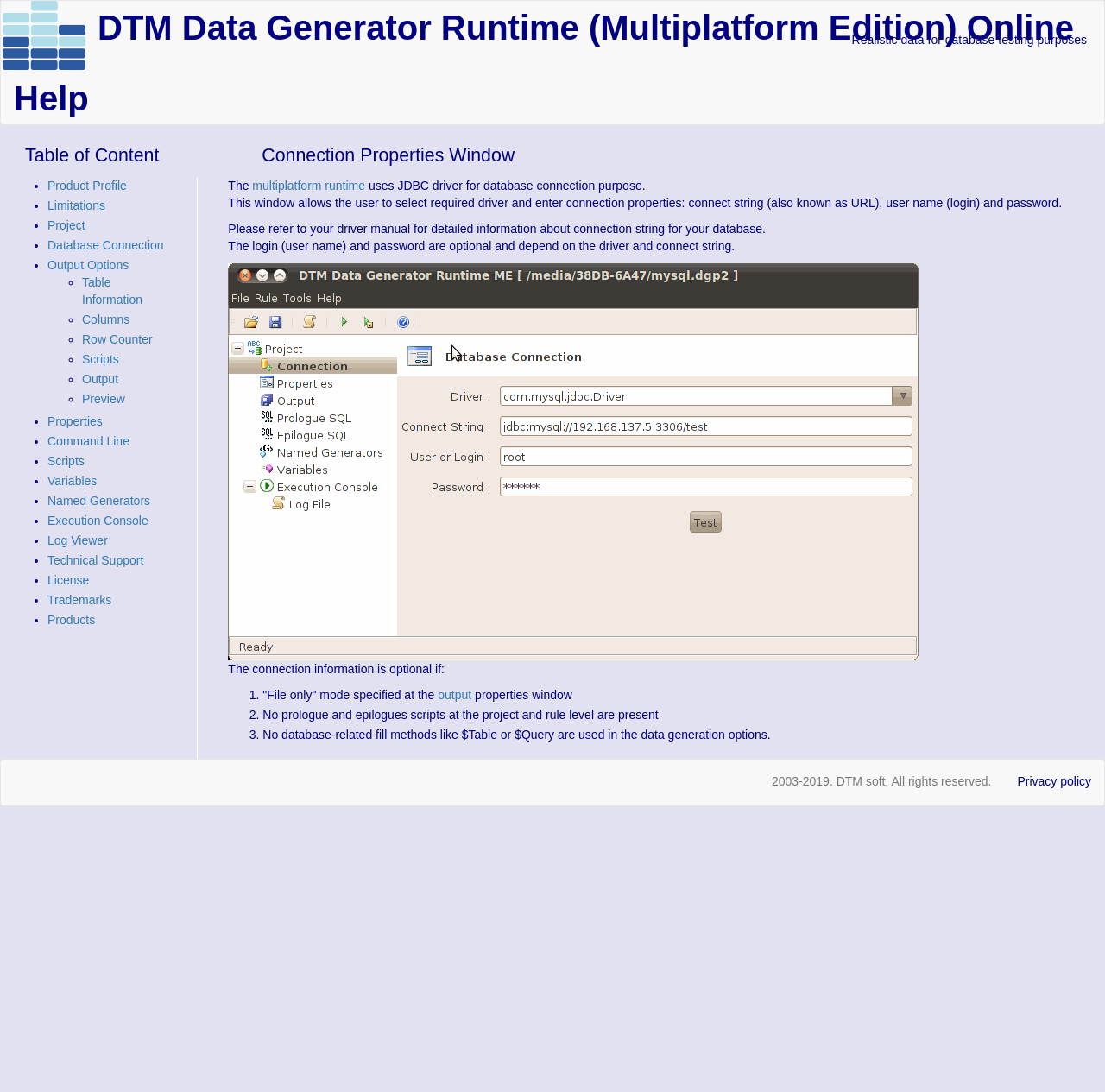Please specify the bounding box coordinates of the clickable region to carry out the following instruction: "Check Privacy policy". The coordinates should be four float numbers between 0 and 1, in the format [left, top, right, bottom].

[0.909, 0.696, 0.999, 0.736]